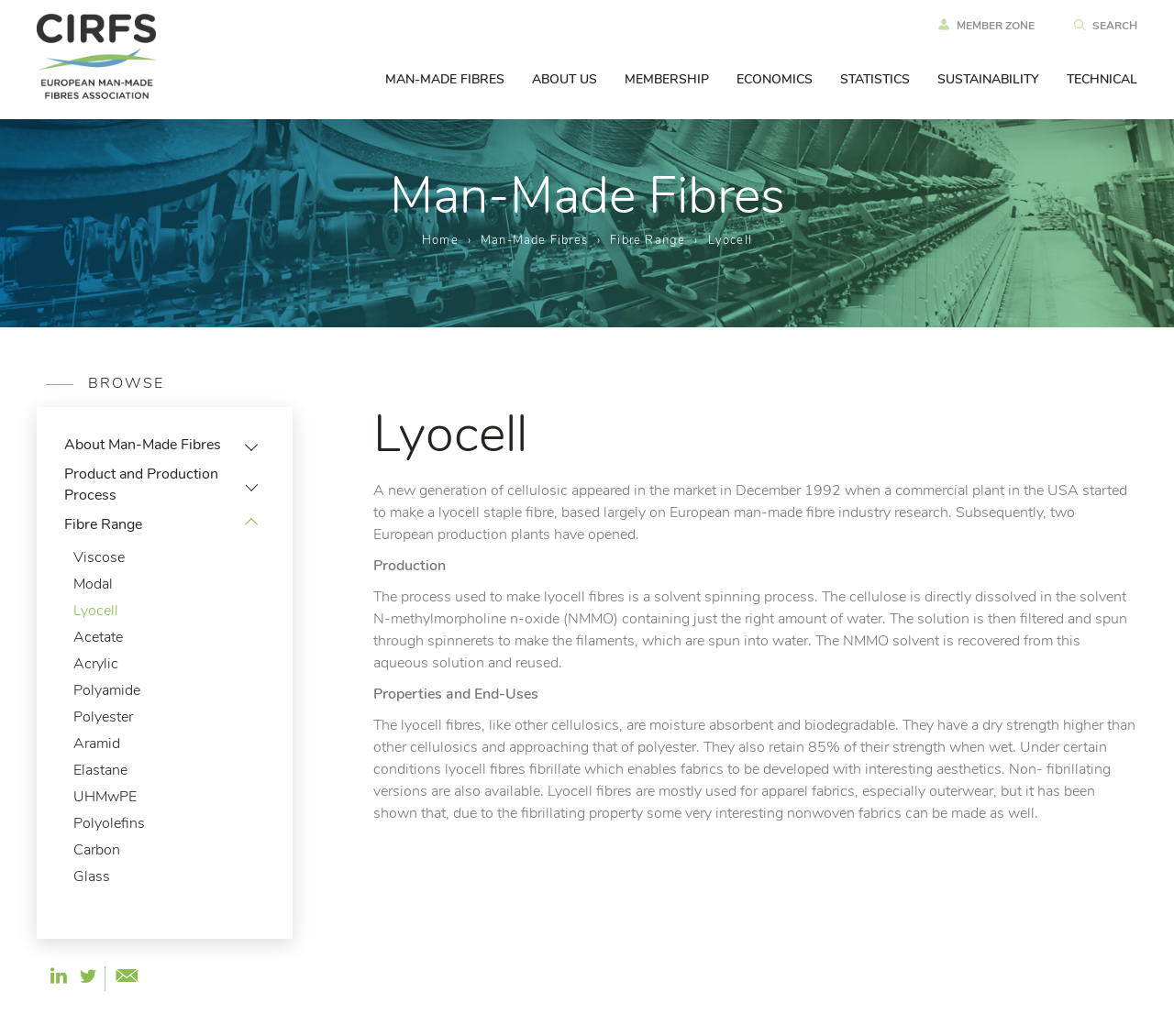What is the main use of lyocell fibres?
Using the image, answer in one word or phrase.

Apparel fabrics